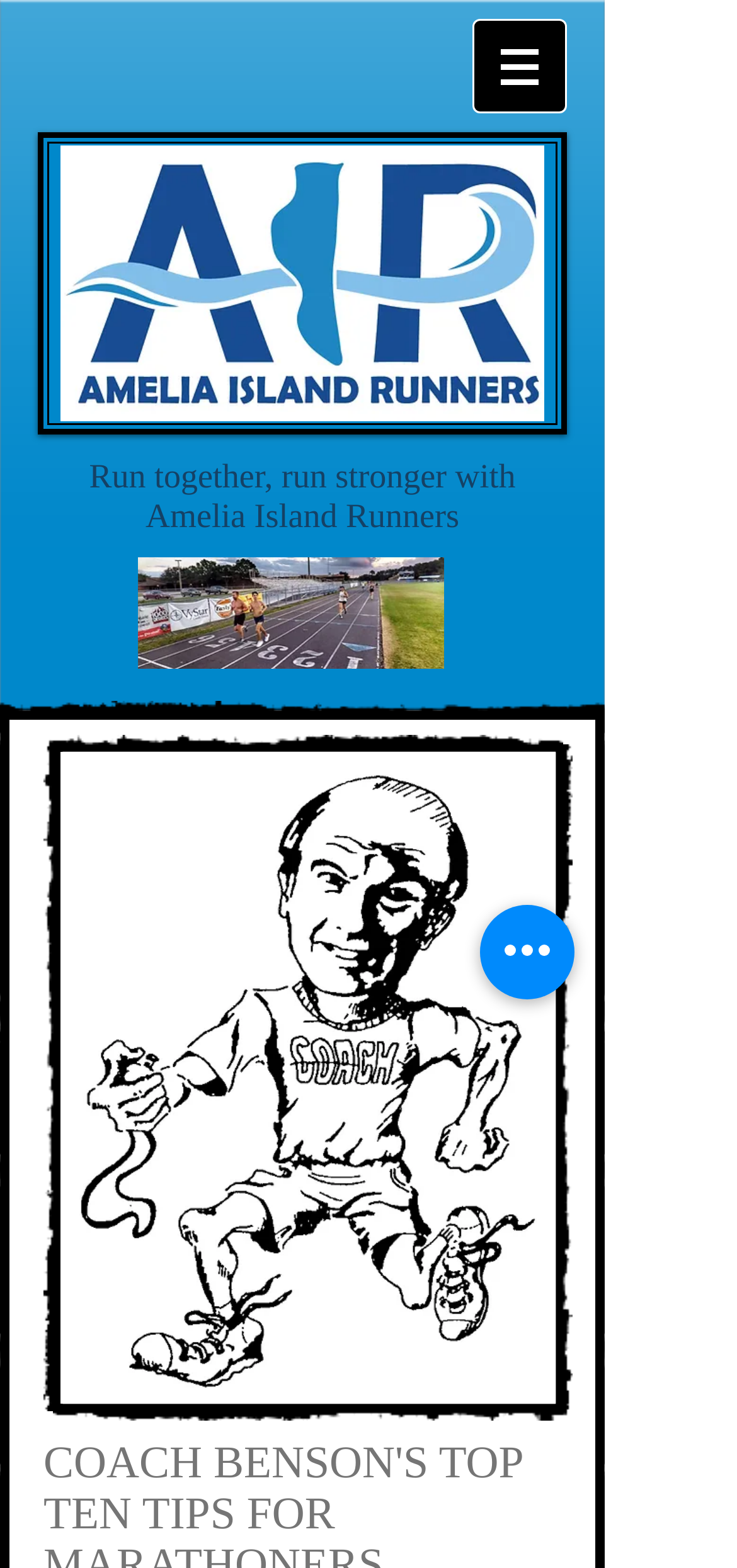Who are the people in the image below the logo?
Can you give a detailed and elaborate answer to the question?

The image element with the description 'Steve and John Sorenson.jpg' is located below the logo, suggesting that it is an image of Steve and John Sorenson.